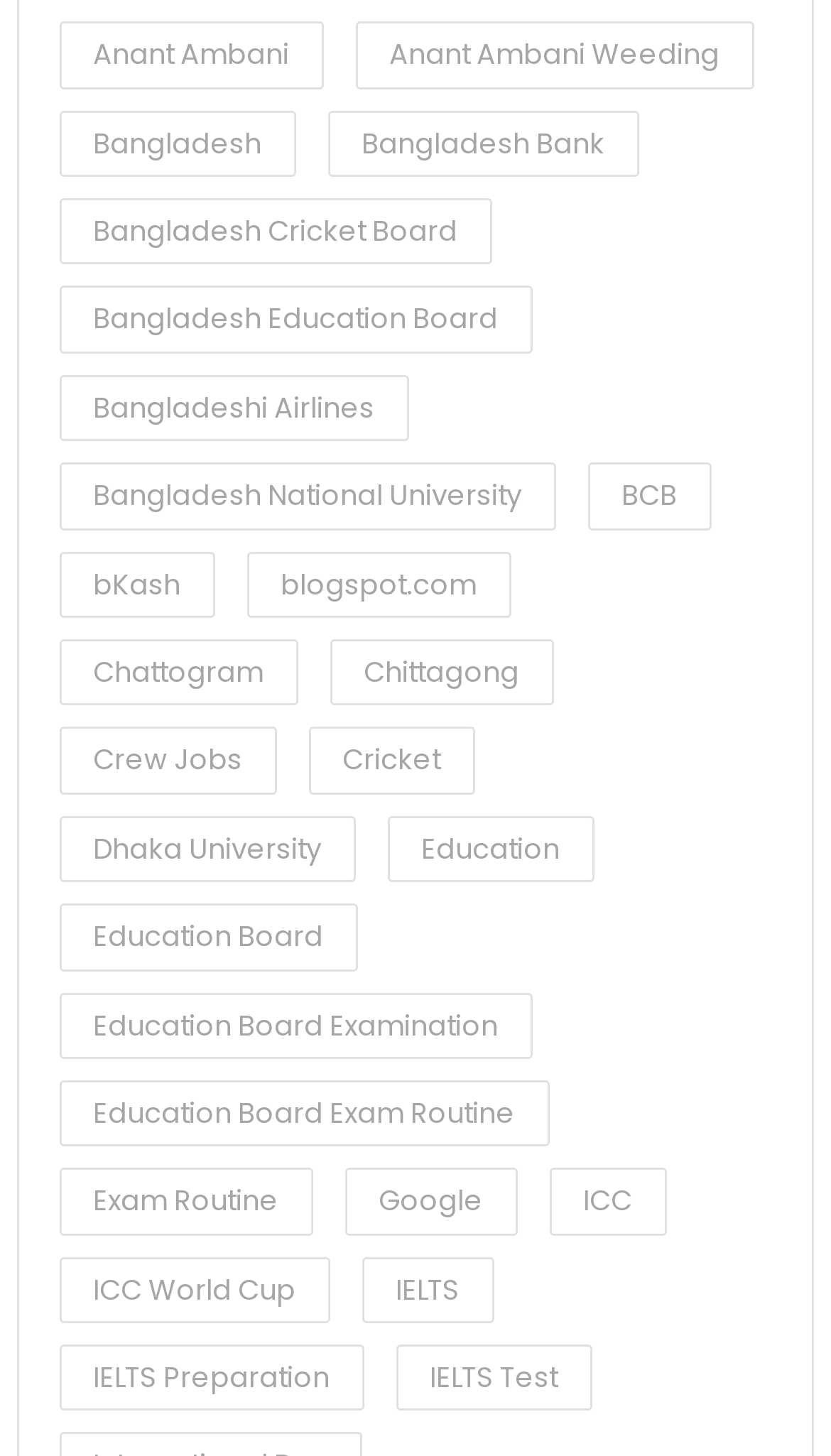Identify the bounding box coordinates of the specific part of the webpage to click to complete this instruction: "Learn about IELTS Preparation".

[0.071, 0.924, 0.438, 0.969]